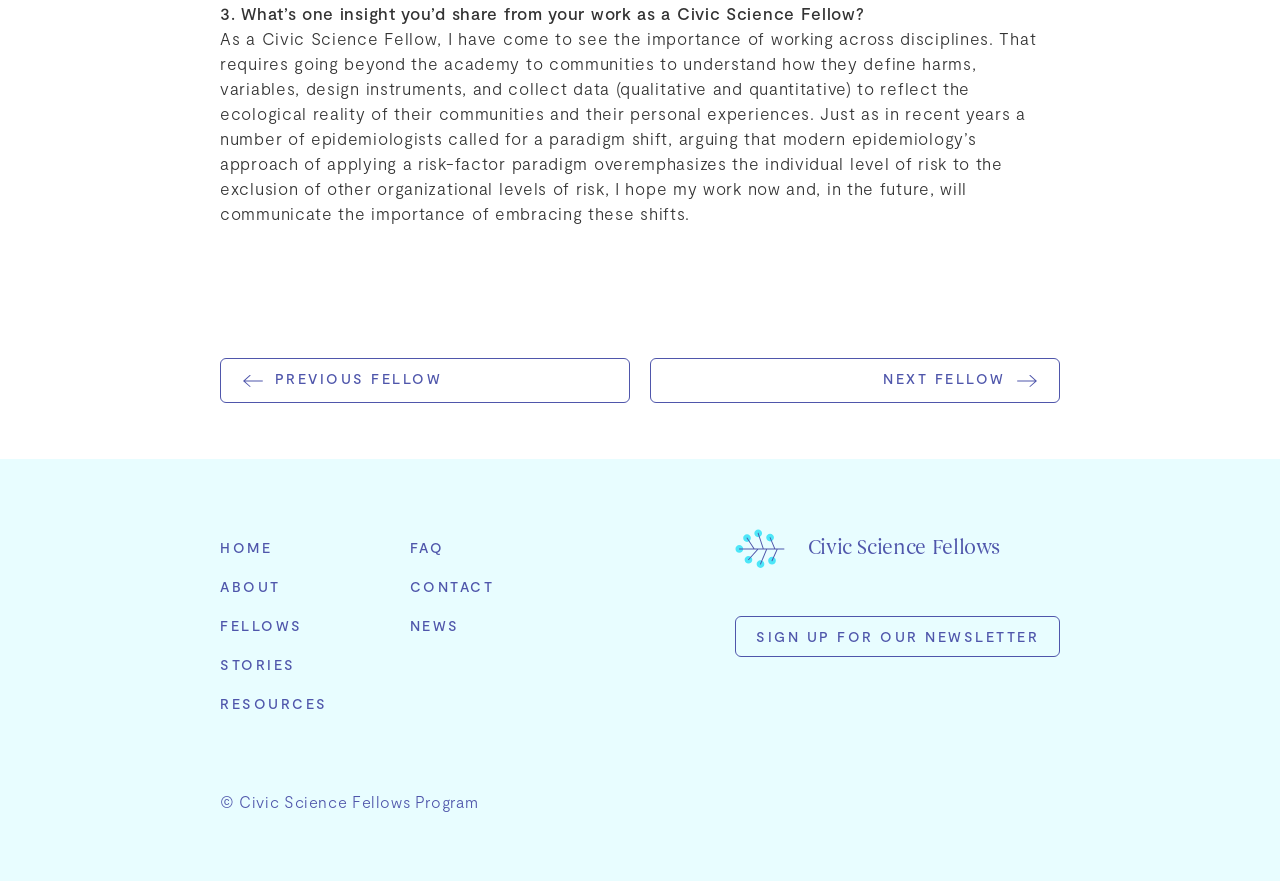Review the image closely and give a comprehensive answer to the question: What can be done on this webpage?

The webpage provides a form to sign up for a newsletter, which suggests that one of the things that can be done on this webpage is to register for the newsletter.